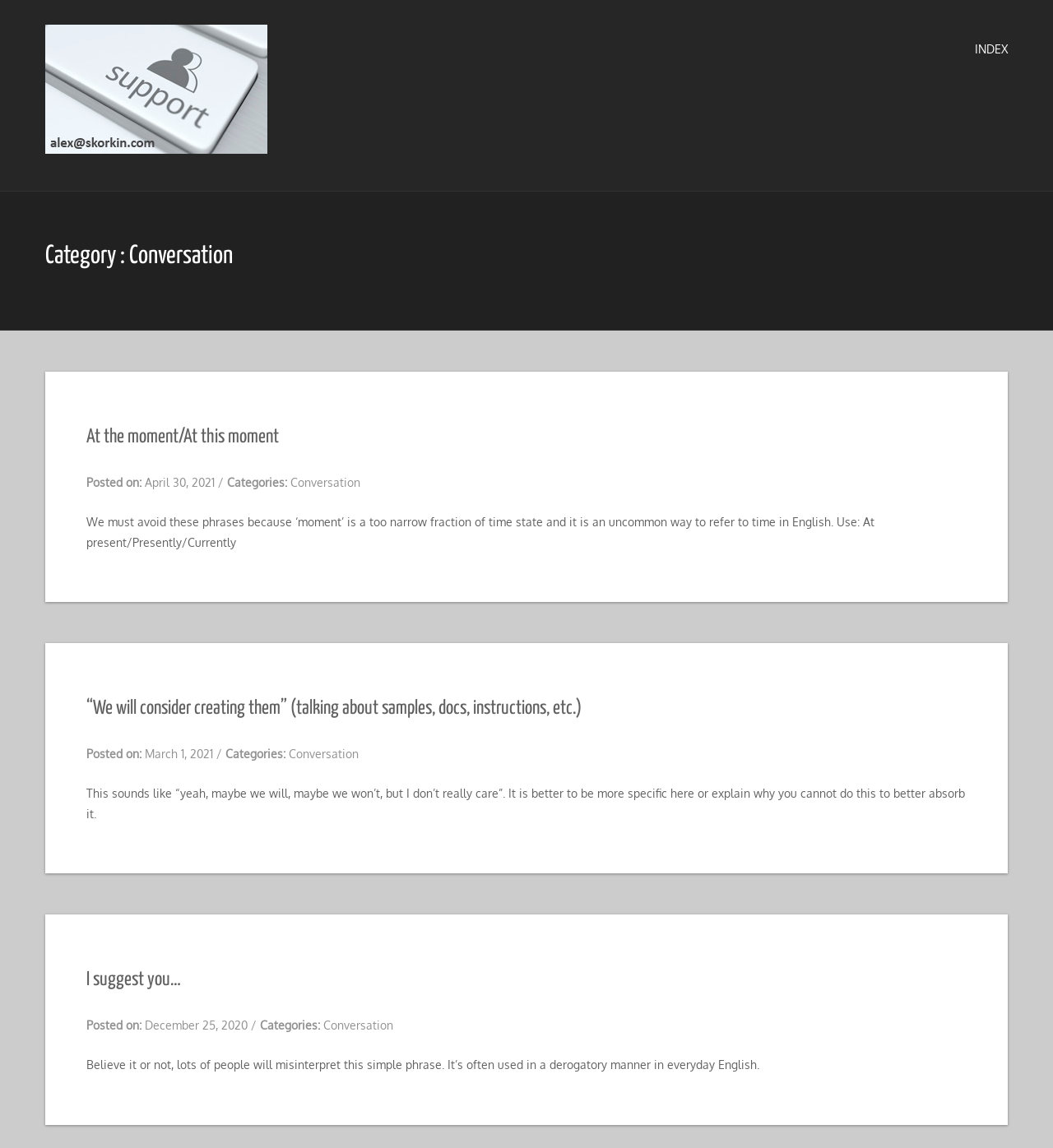Answer the question in a single word or phrase:
What is the title of the third article?

I suggest you…